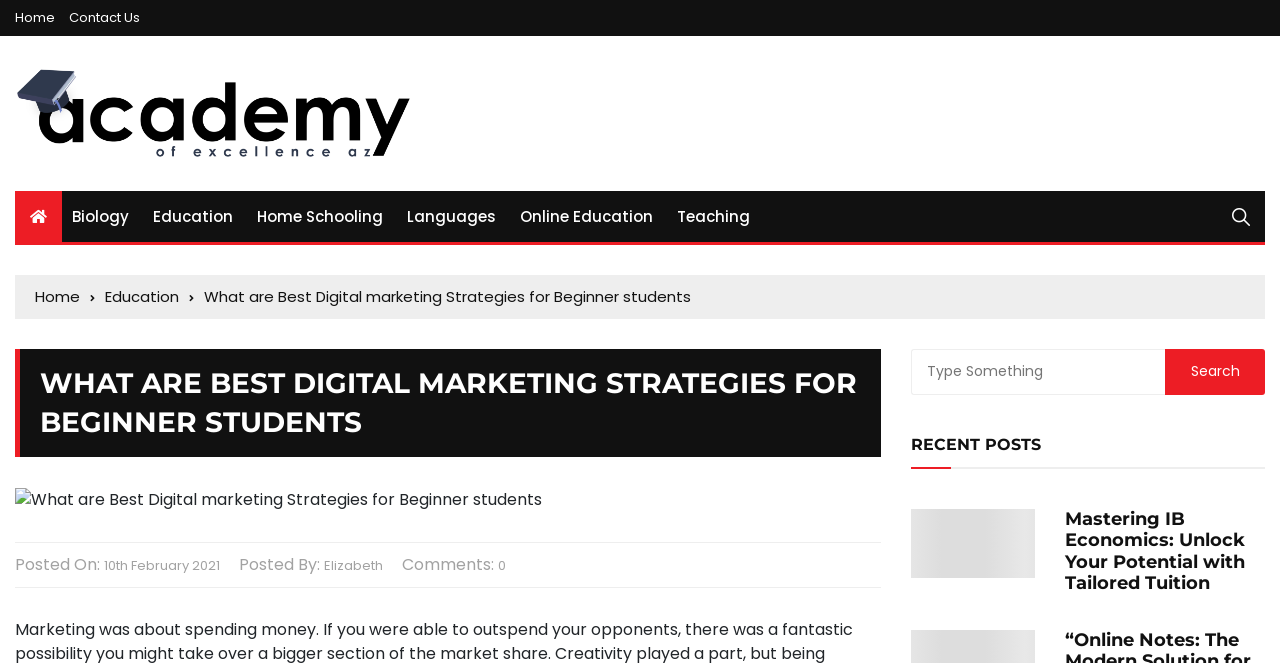Determine the bounding box coordinates of the area to click in order to meet this instruction: "view academy of excellence az".

[0.012, 0.1, 0.322, 0.242]